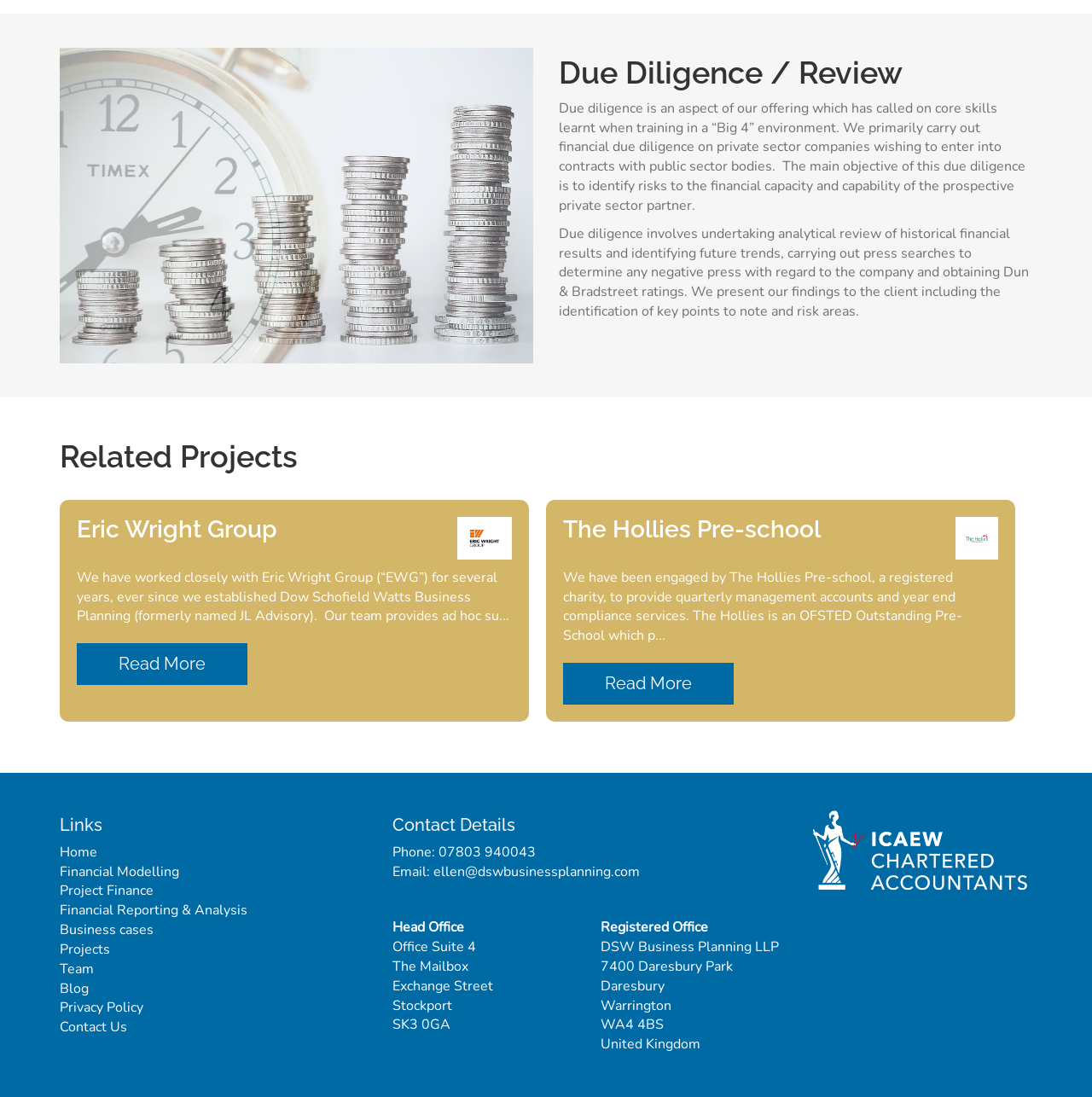What is DSW Business Planning a member of?
Please use the image to provide an in-depth answer to the question.

As shown in the image element with ID 80, DSW Business Planning is a member of the ICAEW Chartered Accounts.